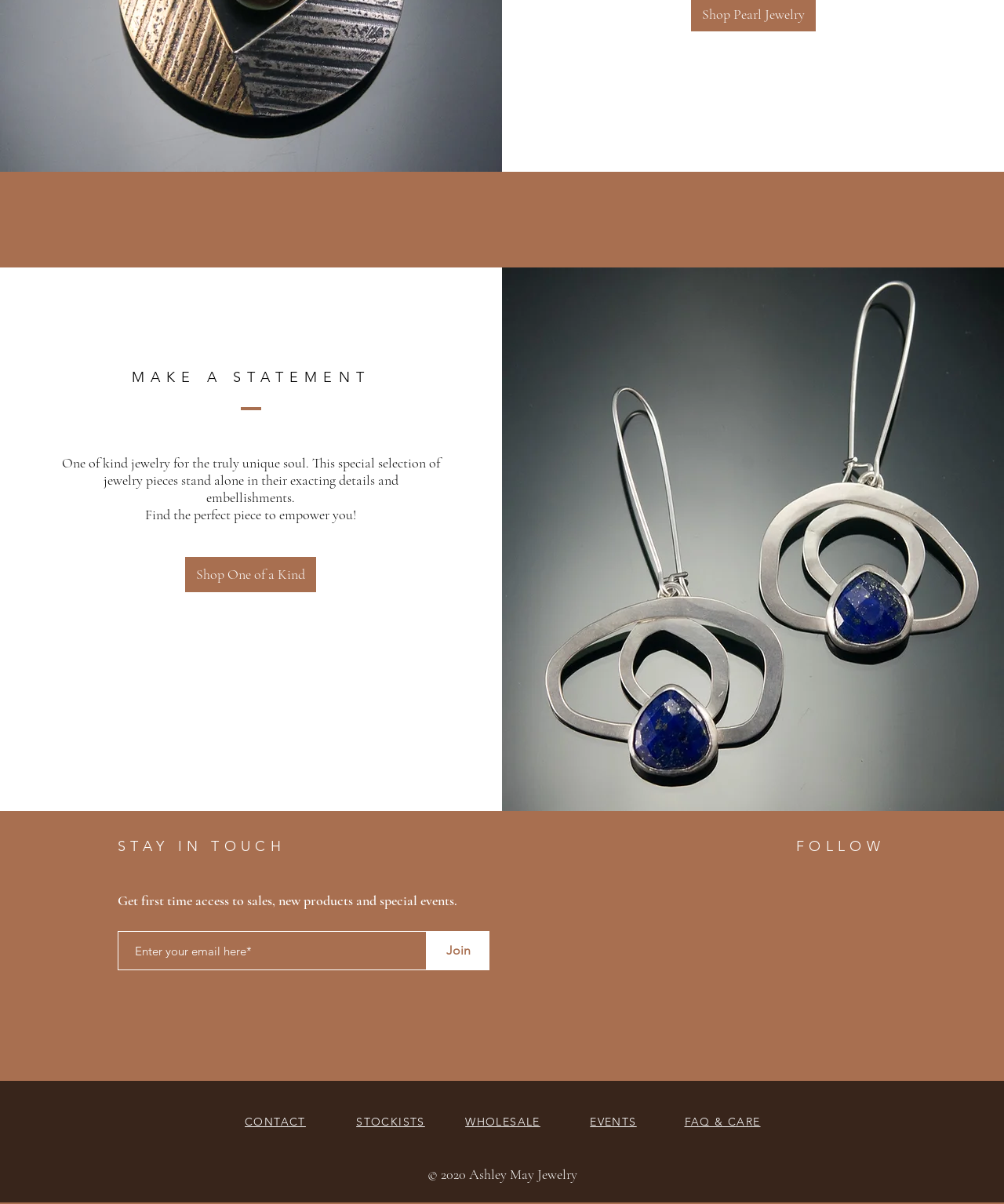Specify the bounding box coordinates of the region I need to click to perform the following instruction: "Join the email list". The coordinates must be four float numbers in the range of 0 to 1, i.e., [left, top, right, bottom].

[0.425, 0.773, 0.488, 0.806]